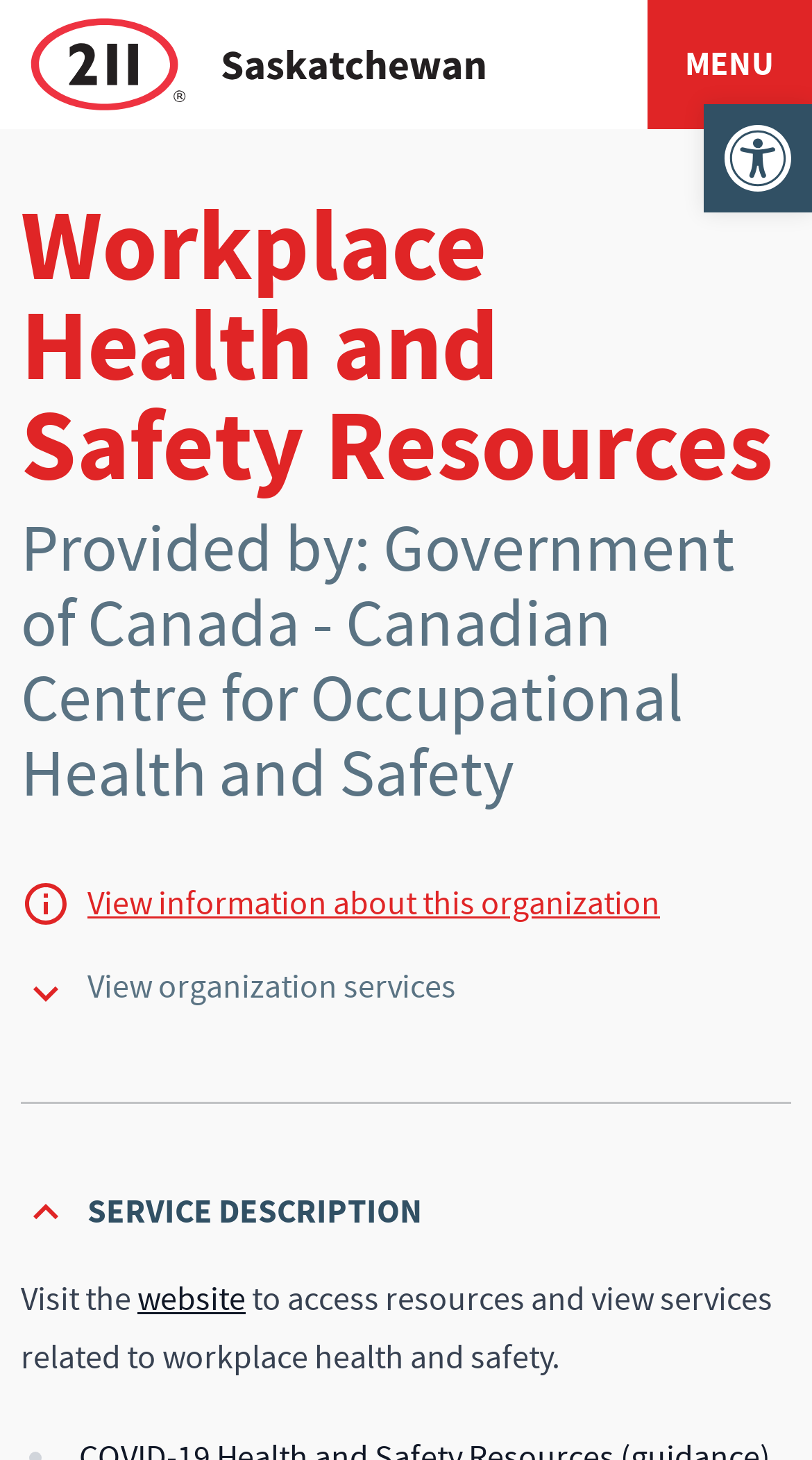Extract the bounding box coordinates for the described element: "Open toolbar Accessibility Tools". The coordinates should be represented as four float numbers between 0 and 1: [left, top, right, bottom].

[0.867, 0.071, 1.0, 0.146]